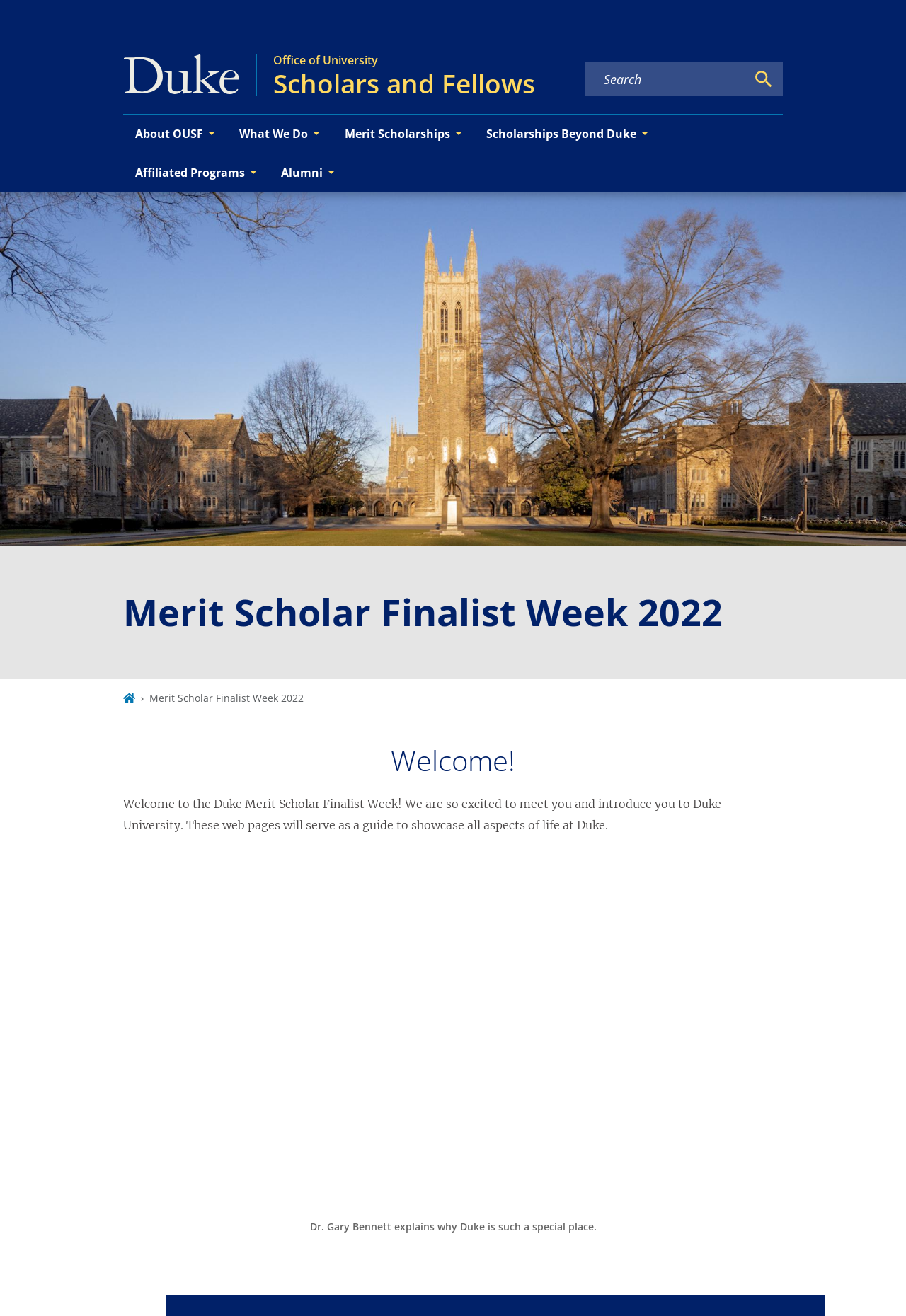What is the topic of the video?
Give a detailed explanation using the information visible in the image.

The topic of the video can be inferred from the figcaption 'Dr. Gary Bennett explains why Duke is such a special place.' which suggests that the video is about what makes Duke University special.